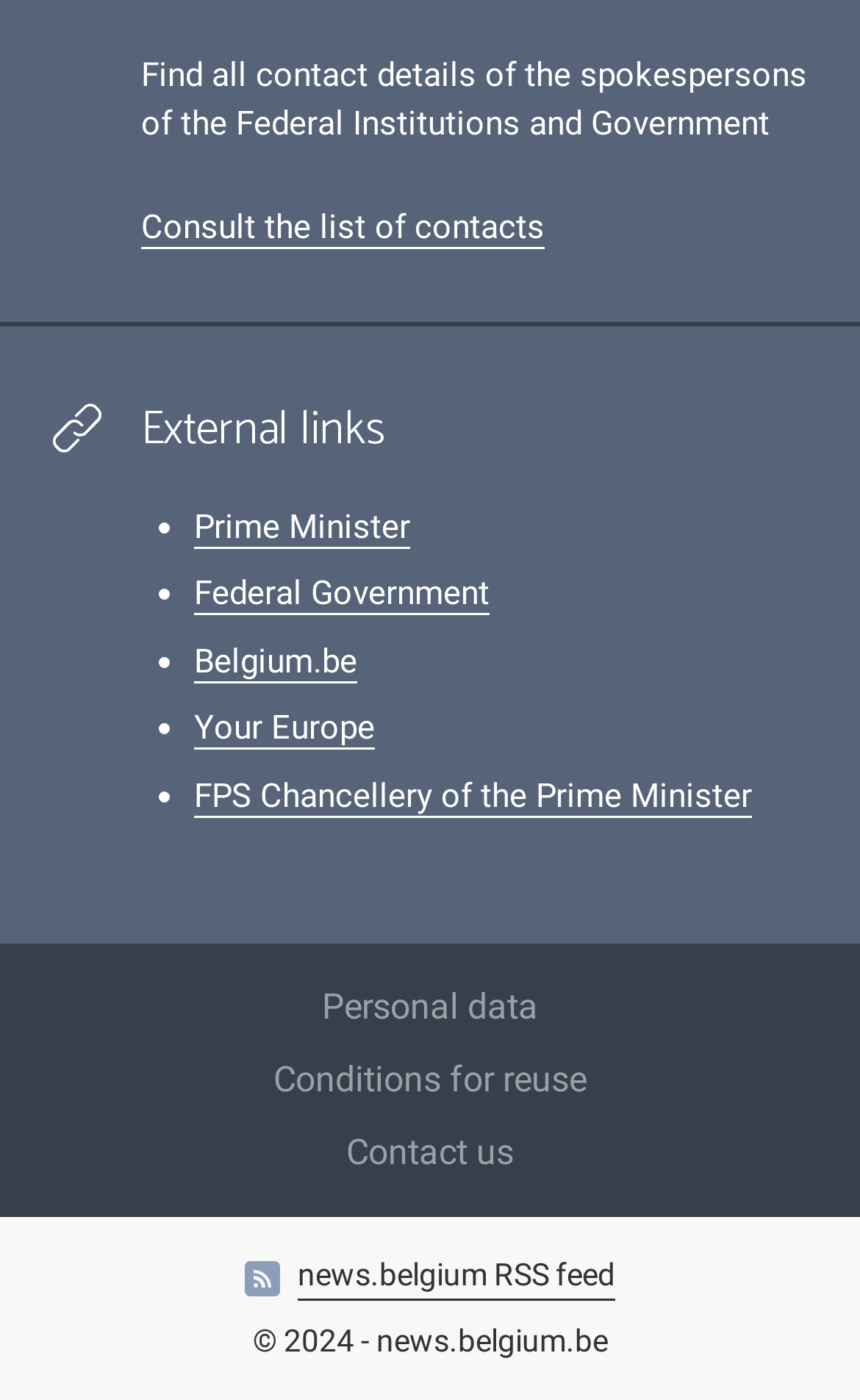Locate the coordinates of the bounding box for the clickable region that fulfills this instruction: "Click on the 'HOME' link".

None